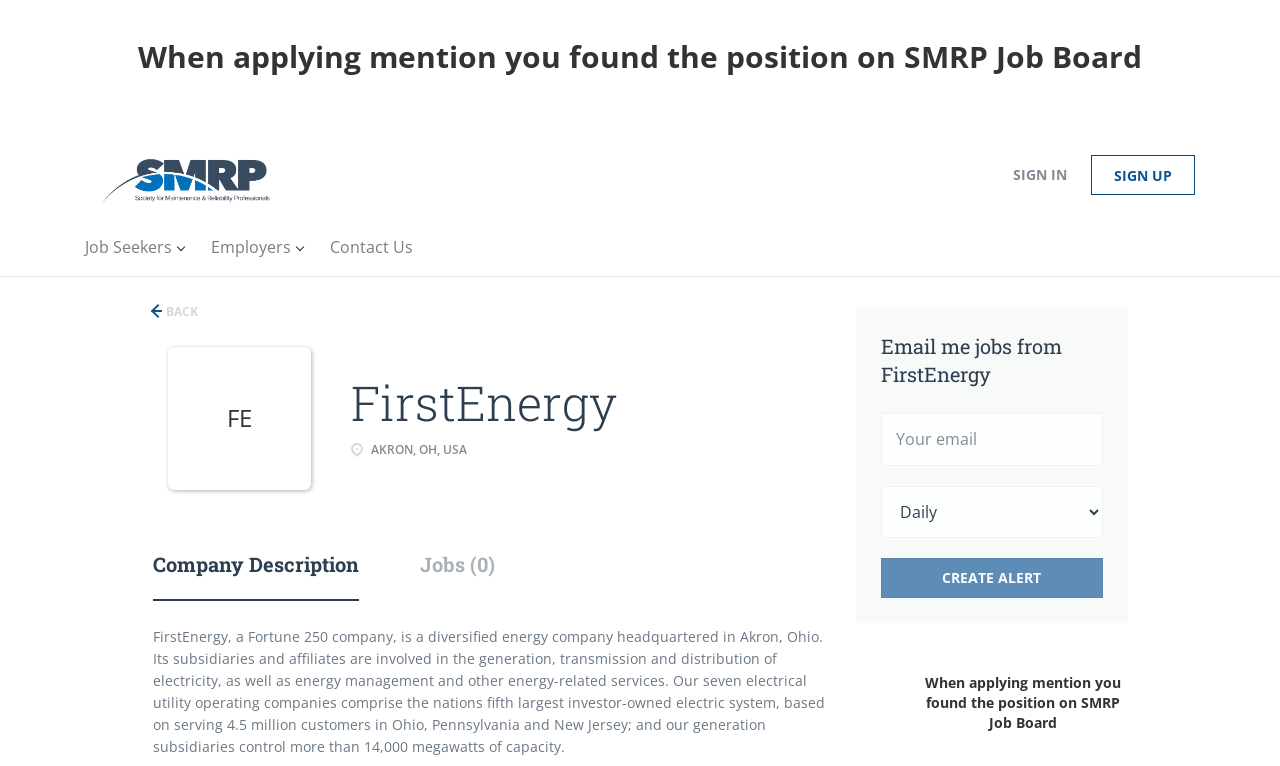What is the purpose of the 'Create alert' button?
Make sure to answer the question with a detailed and comprehensive explanation.

The 'Create alert' button is located next to the textbox 'Your email' and the combobox, suggesting that it is used to create a job alert based on the user's email and preferences.